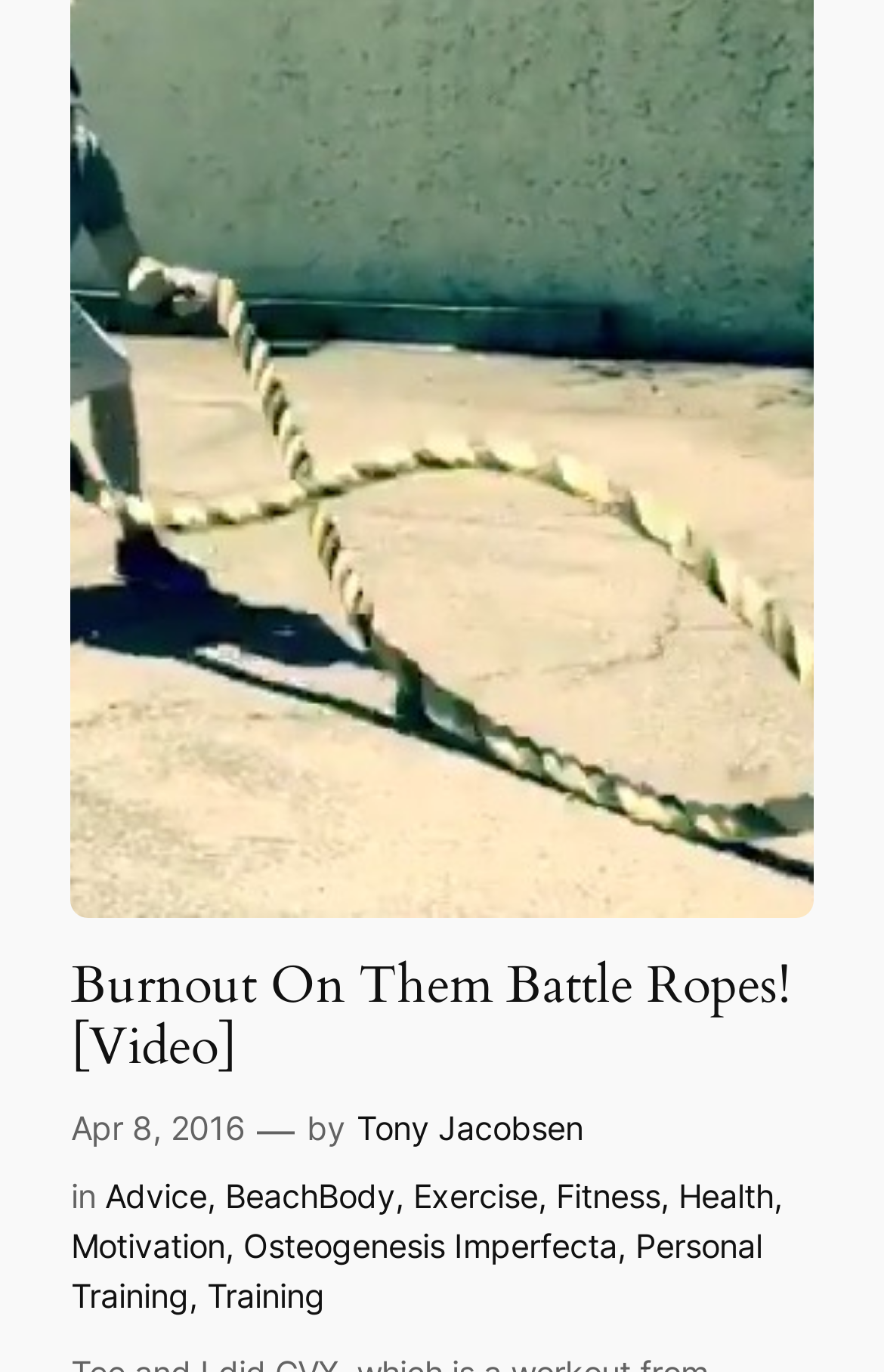What is the topic of the video related to Osteogenesis Imperfecta?
Using the image as a reference, answer with just one word or a short phrase.

Yes